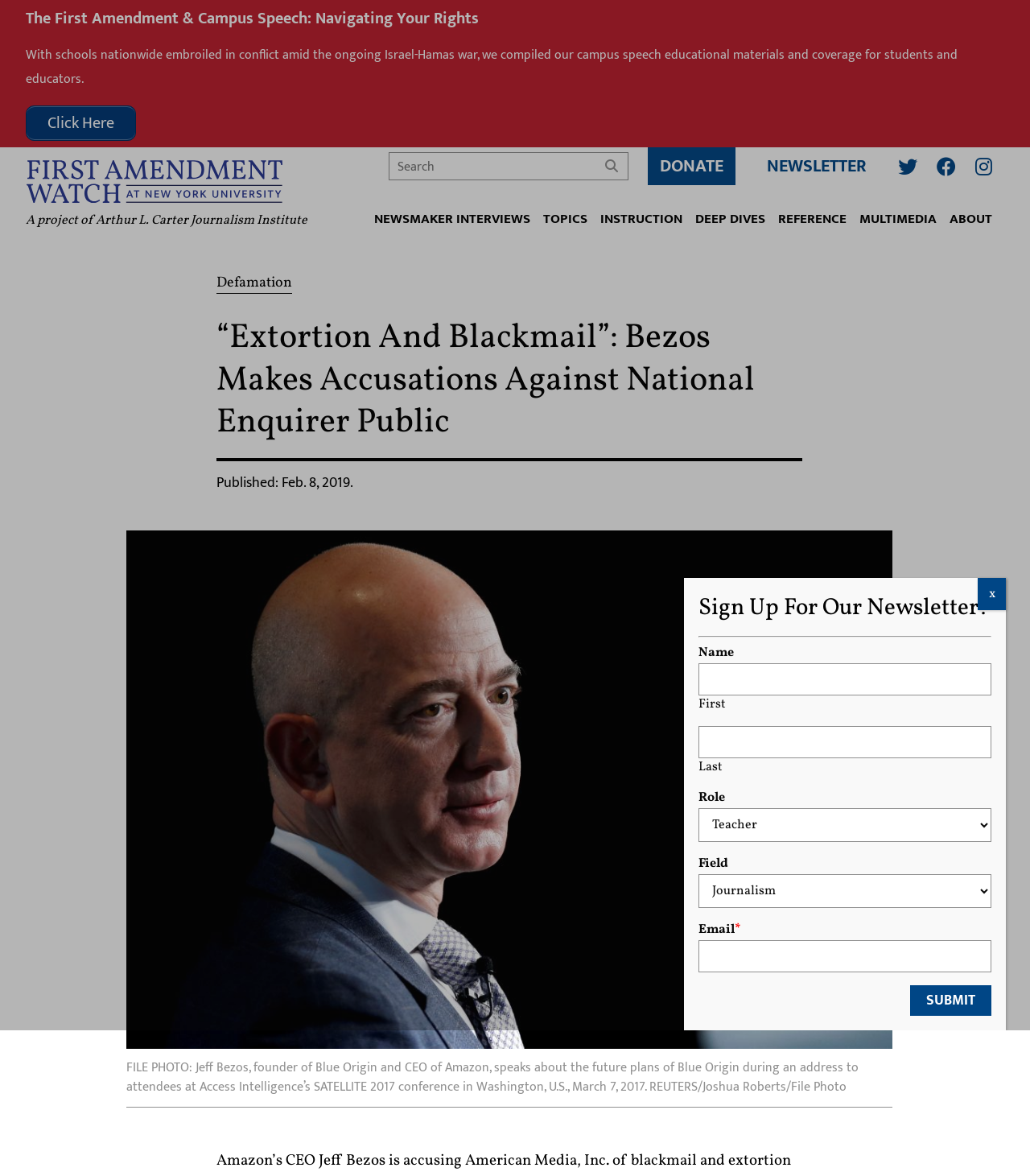What is the purpose of the 'Sign Up For Our Newsletter!' dialog?
Identify the answer in the screenshot and reply with a single word or phrase.

Subscribe to newsletter